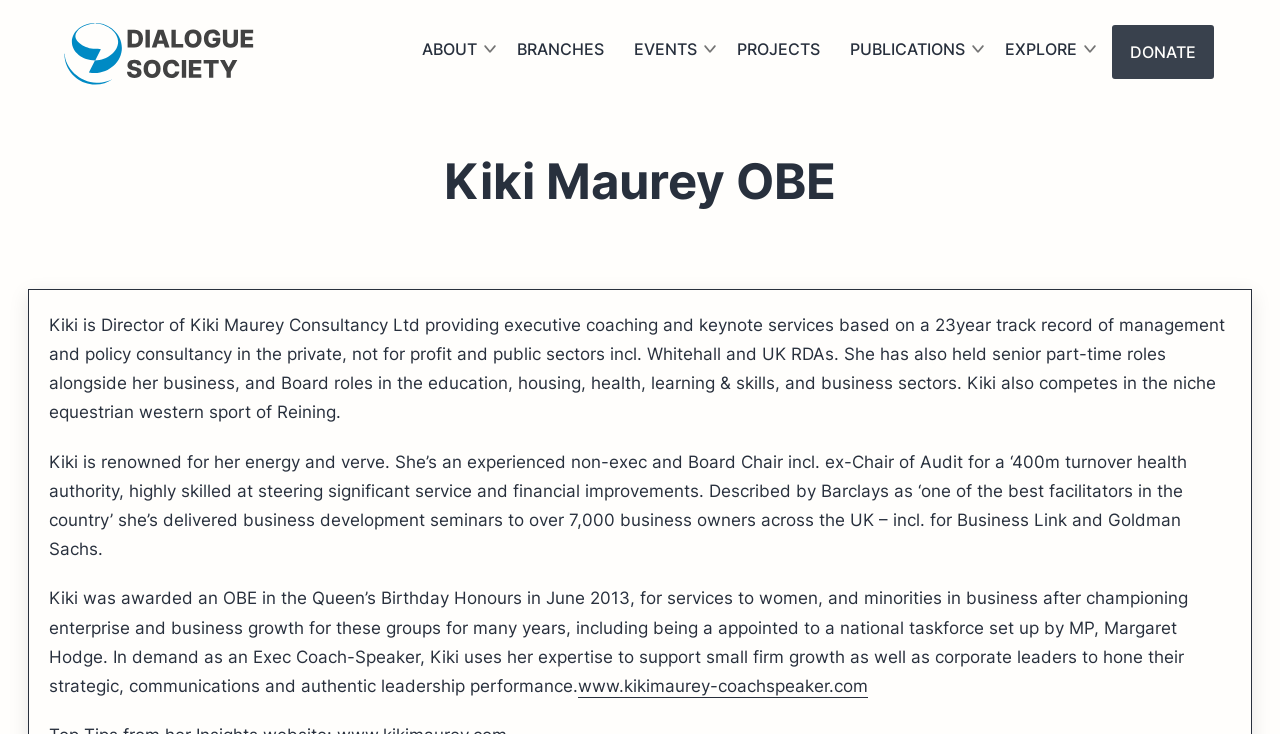Locate the bounding box coordinates of the area to click to fulfill this instruction: "Click the Home link". The bounding box should be presented as four float numbers between 0 and 1, in the order [left, top, right, bottom].

None